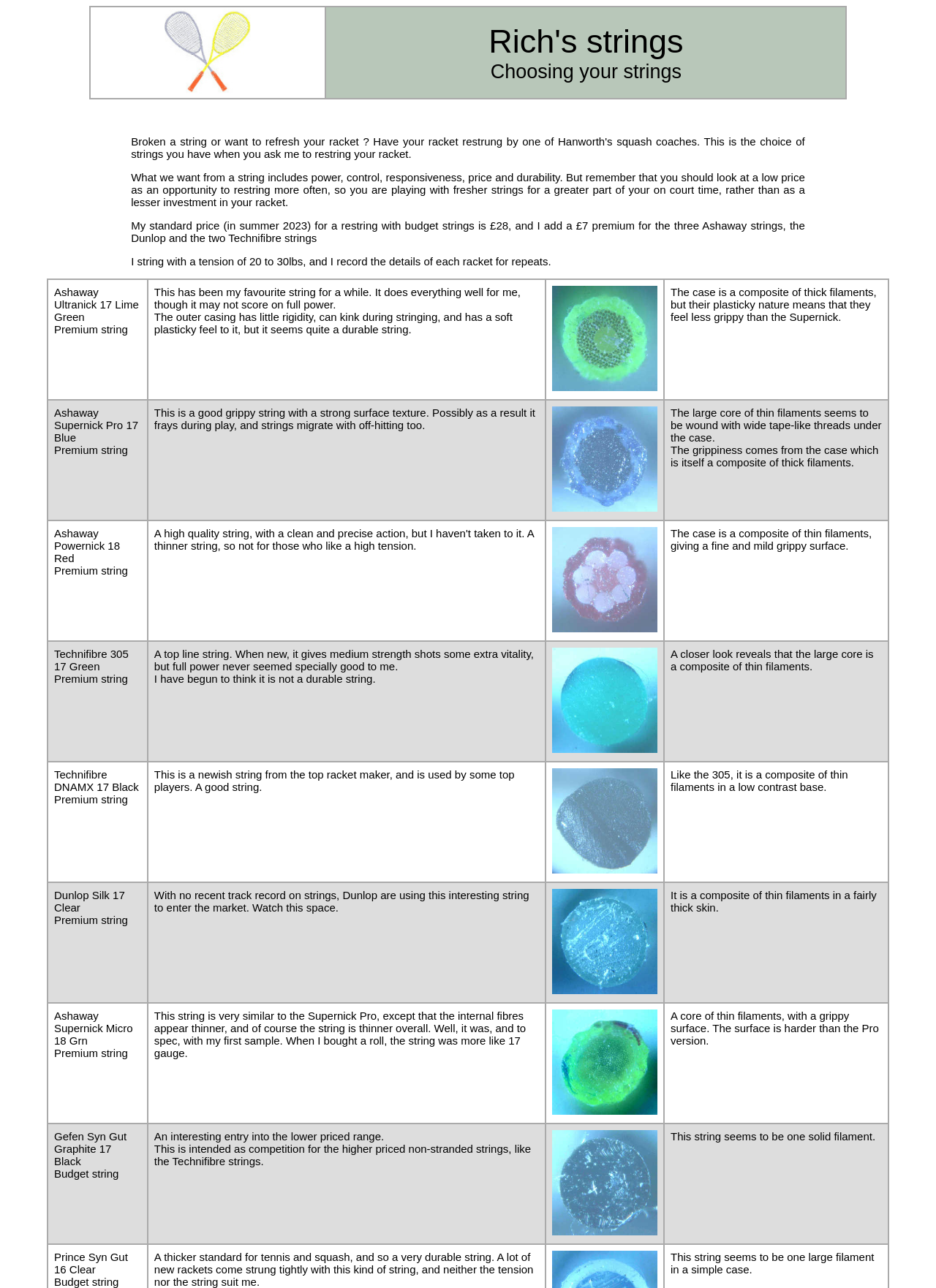Using the information in the image, could you please answer the following question in detail:
What is the characteristic of the Ashaway Supernick Pro 17 Blue string?

According to the webpage, the Ashaway Supernick Pro 17 Blue string is described as a good grippy string with a strong surface texture, which may cause it to fray during play and strings to migrate with off-hitting.